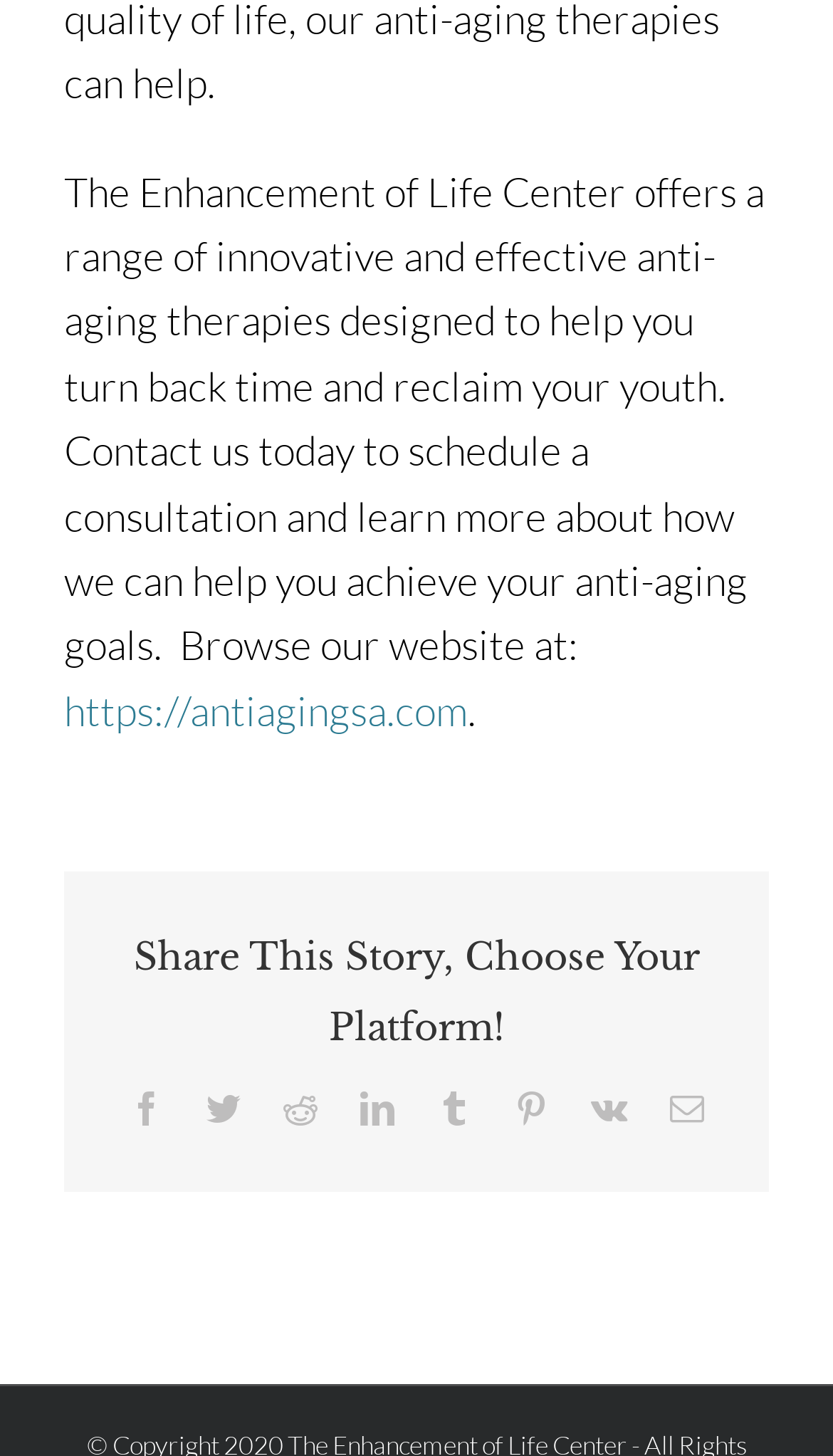What is the name of the center?
Using the image, respond with a single word or phrase.

The Enhancement of Life Center